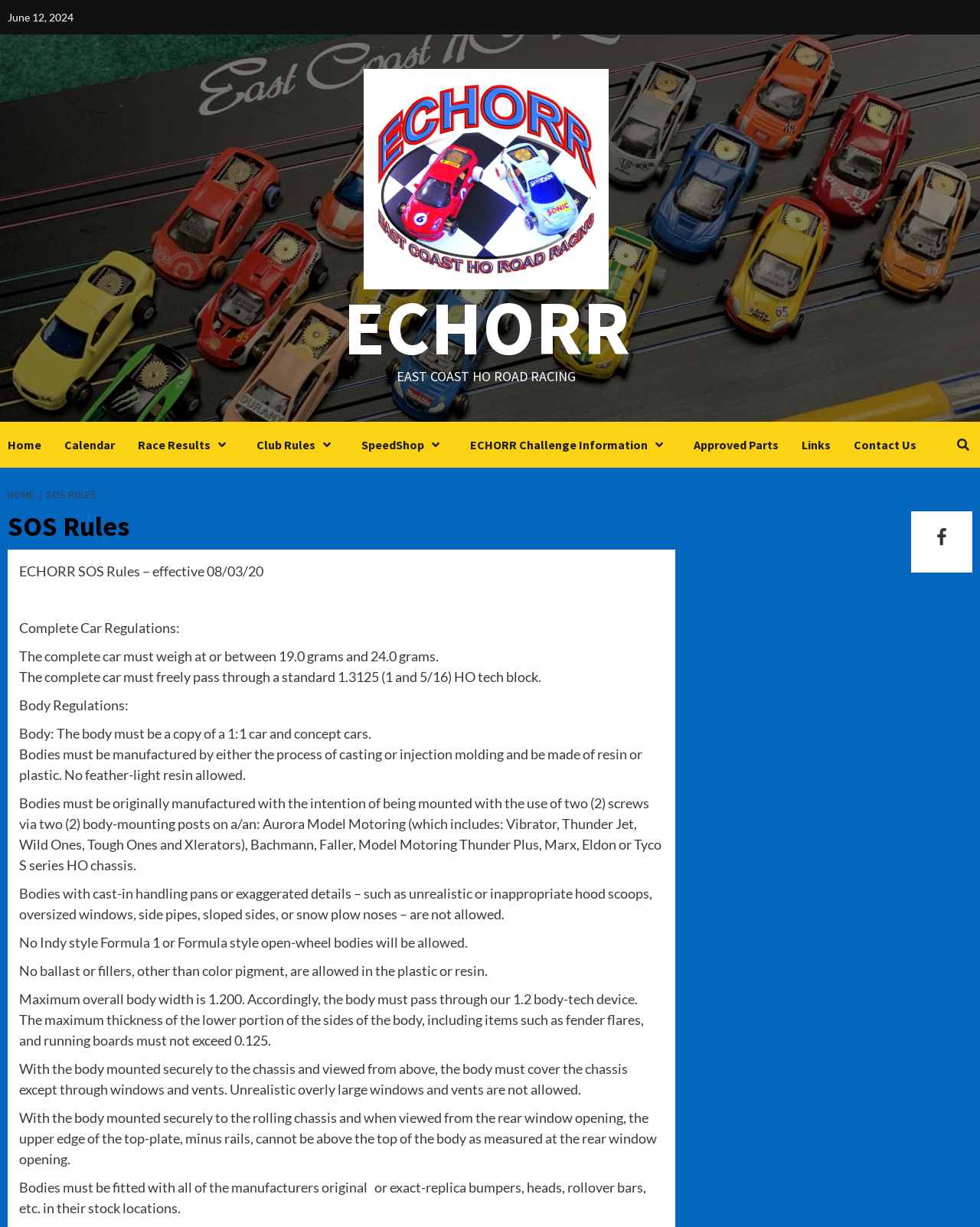Identify the bounding box for the UI element described as: "Facebook". Ensure the coordinates are four float numbers between 0 and 1, formatted as [left, top, right, bottom].

[0.942, 0.423, 0.98, 0.453]